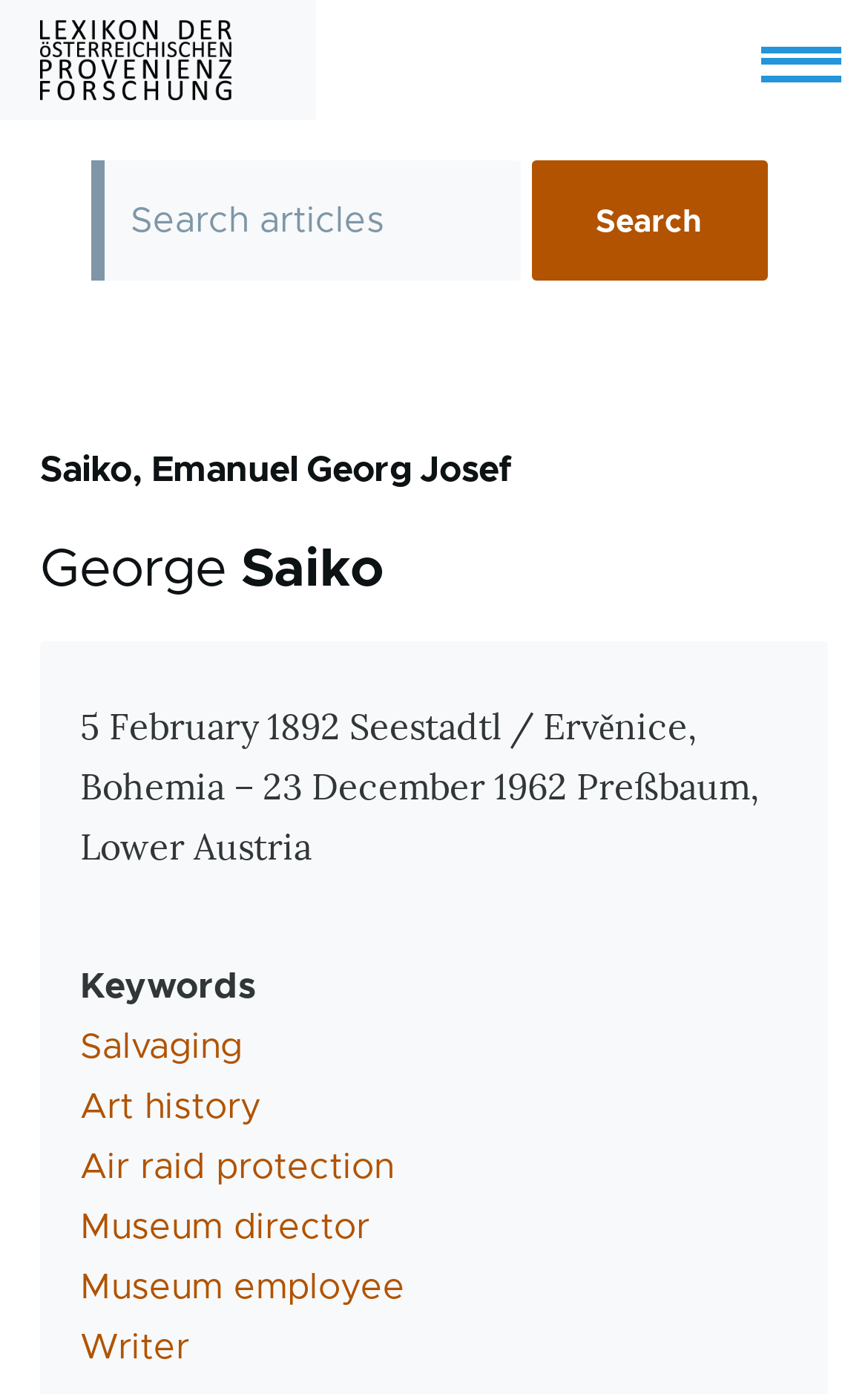What is the name of the person described on this webpage?
Your answer should be a single word or phrase derived from the screenshot.

Emanuel Georg Josef Saiko